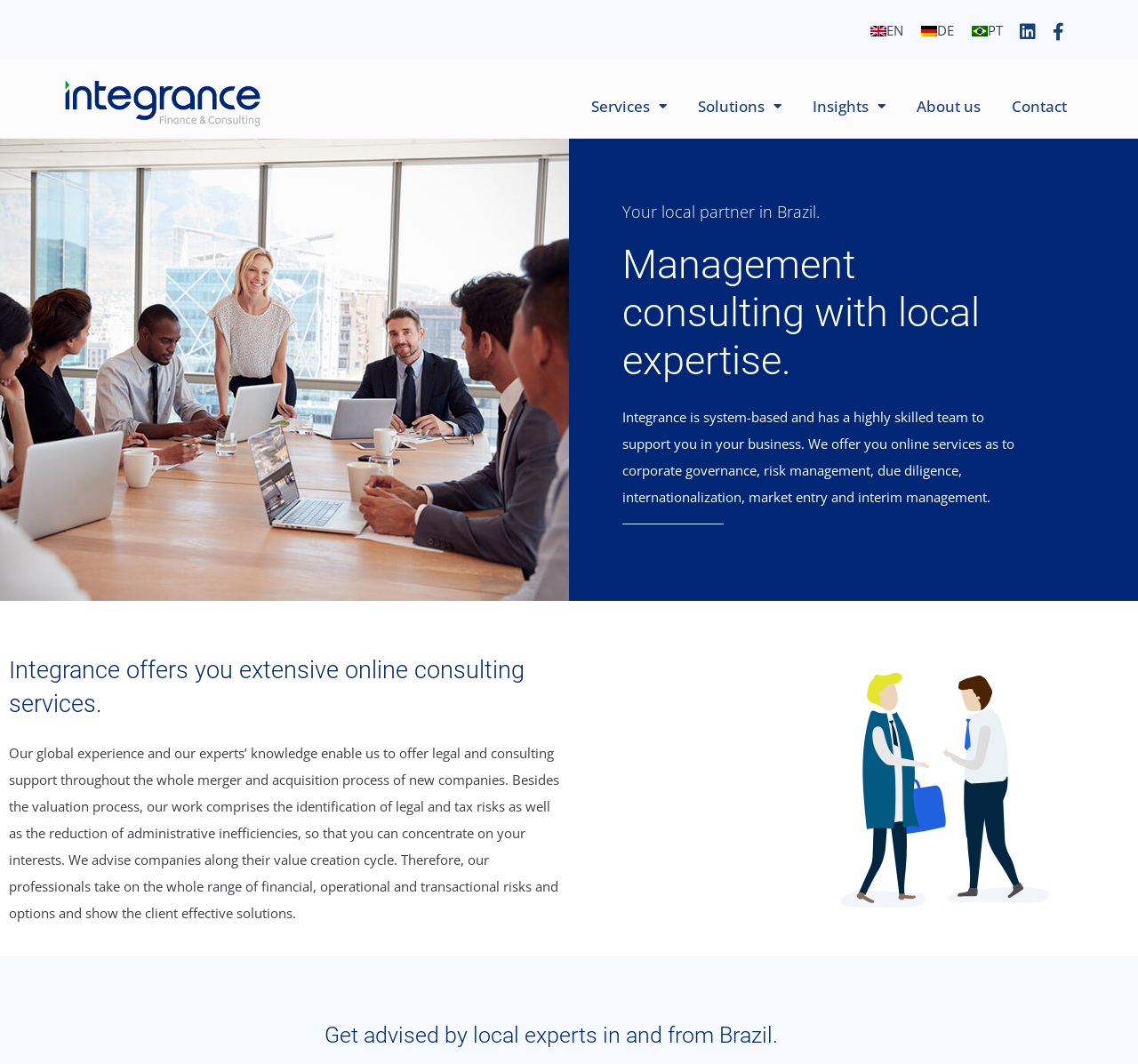Answer this question using a single word or a brief phrase:
What is the focus of the consultancy firm?

Brazil